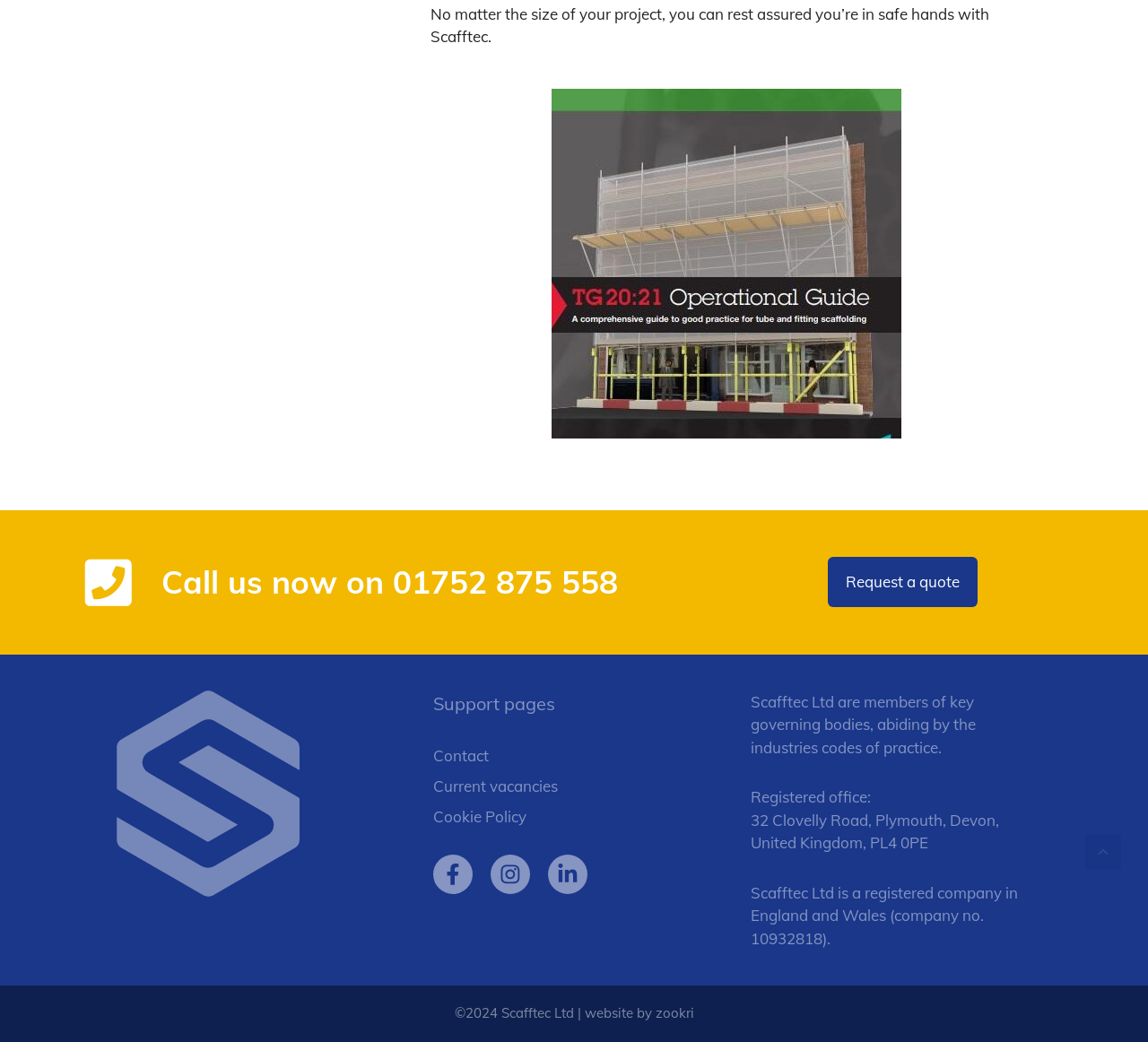Using a single word or phrase, answer the following question: 
What is the phone number to call for Scafftec?

01752 875 558